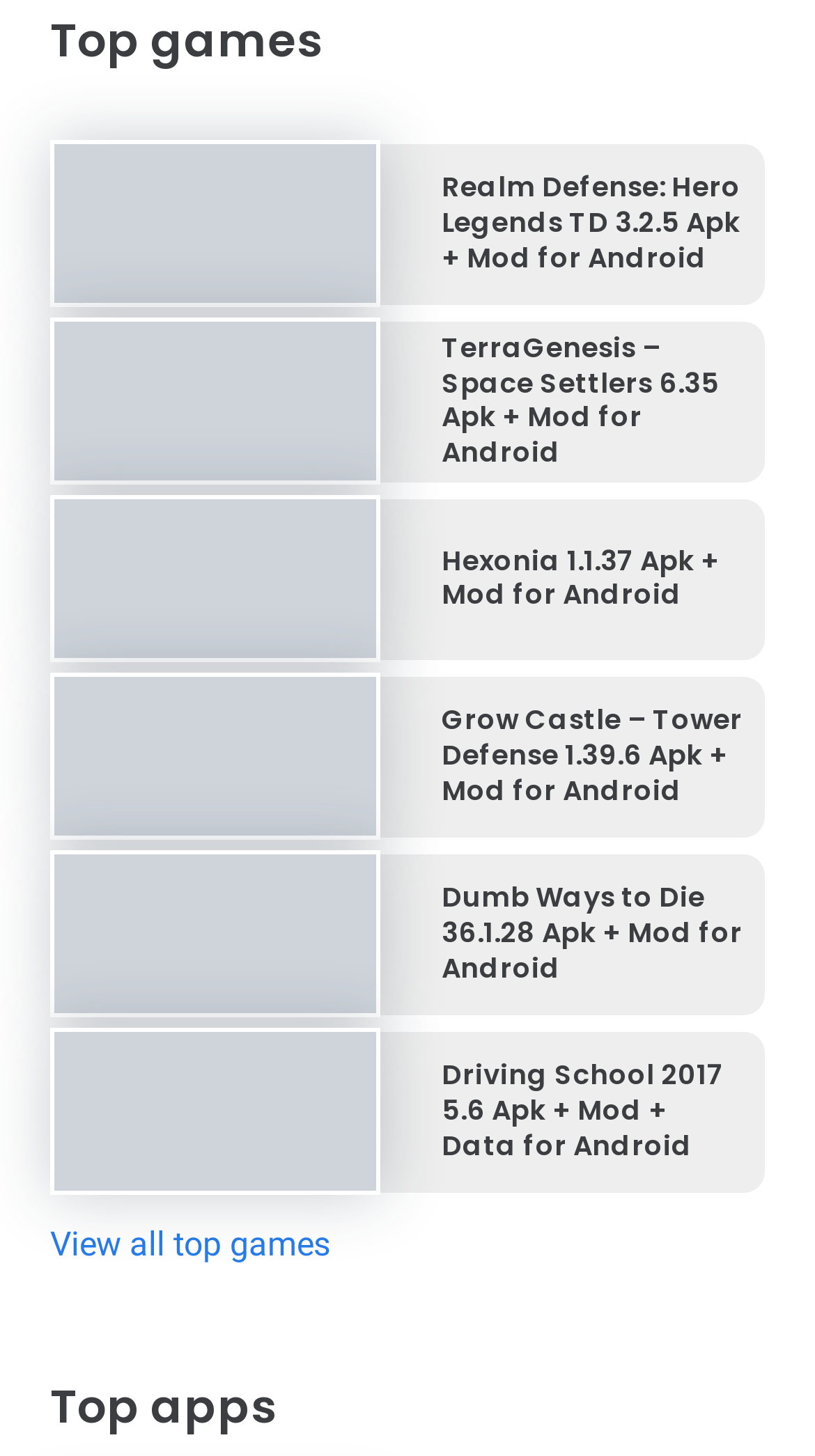Identify the bounding box coordinates for the region of the element that should be clicked to carry out the instruction: "Download Realm Defense: Hero Legends TD 3.2.5 Apk + Mod for Android". The bounding box coordinates should be four float numbers between 0 and 1, i.e., [left, top, right, bottom].

[0.067, 0.107, 0.462, 0.134]